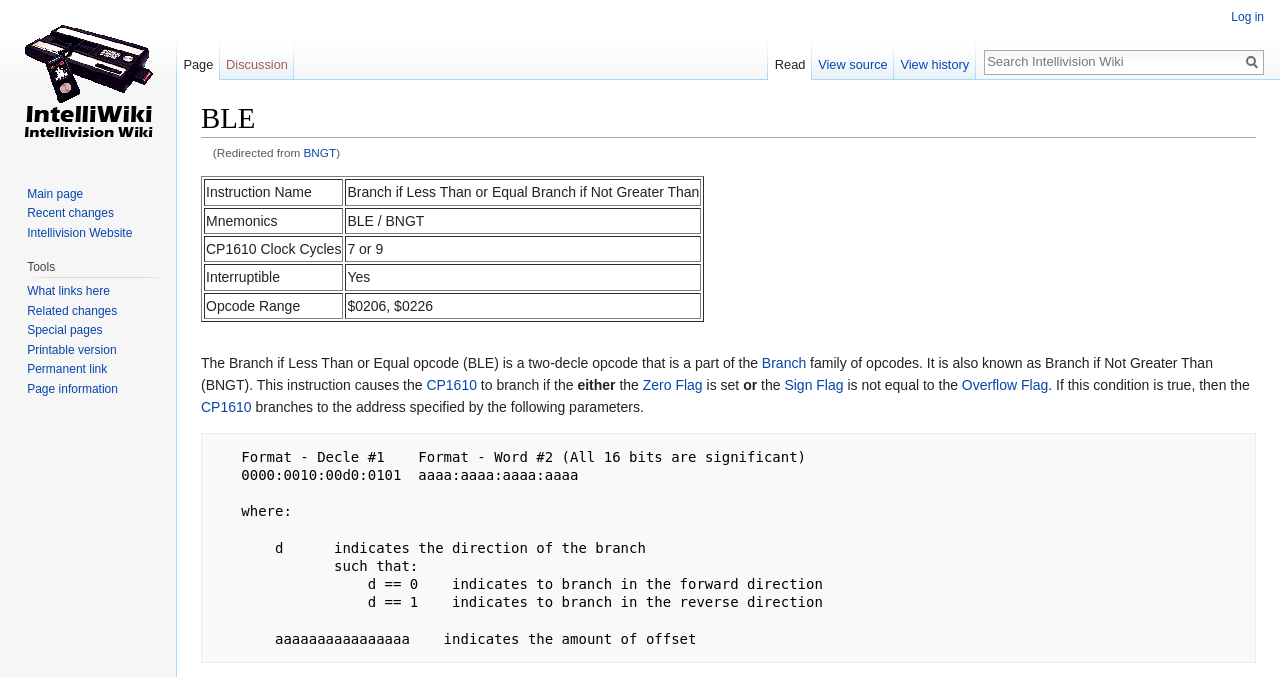What is the instruction name of the opcode? Based on the image, give a response in one word or a short phrase.

BLE